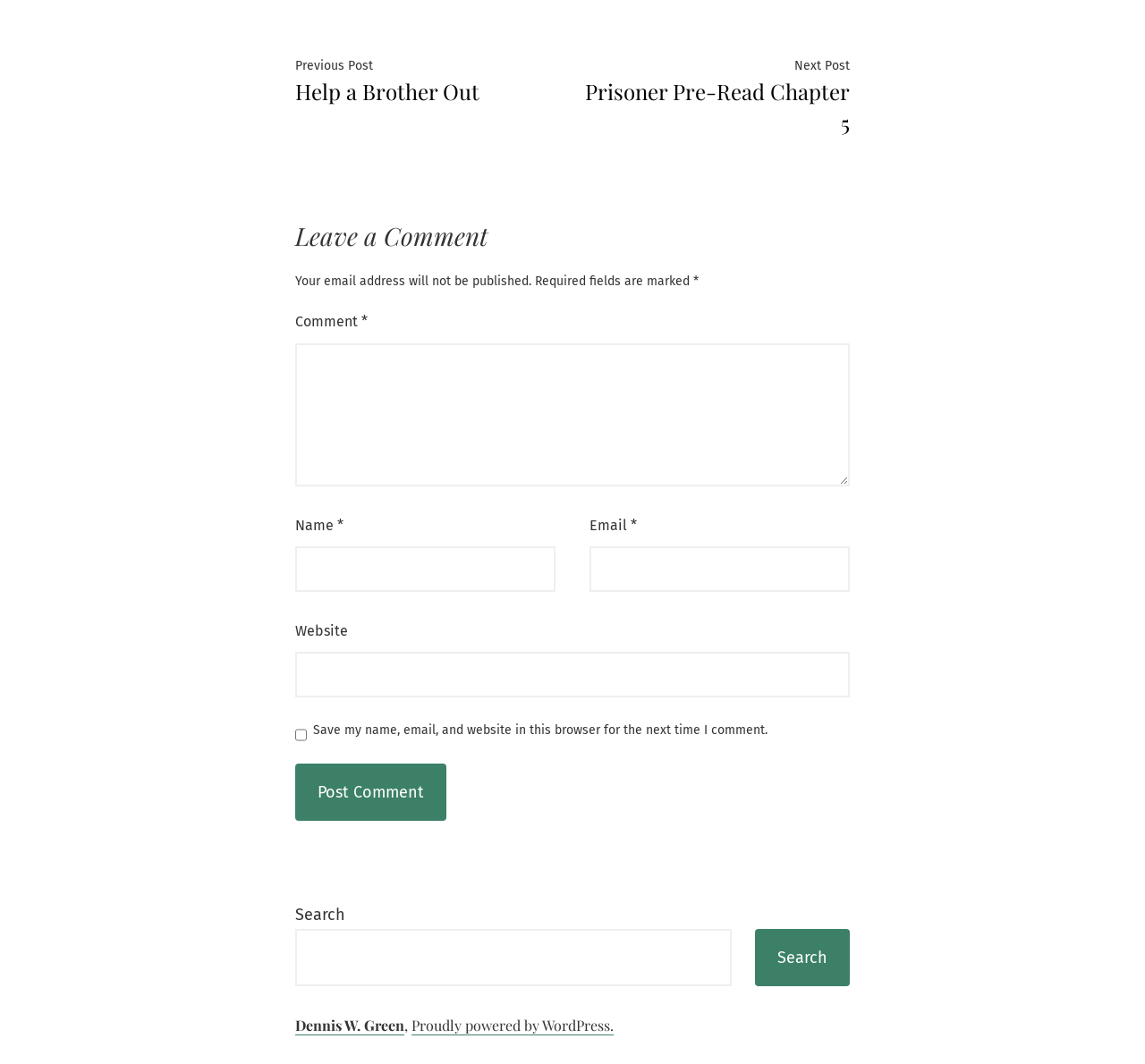Identify and provide the bounding box for the element described by: "parent_node: Email * aria-describedby="email-notes" name="email"".

[0.515, 0.513, 0.742, 0.556]